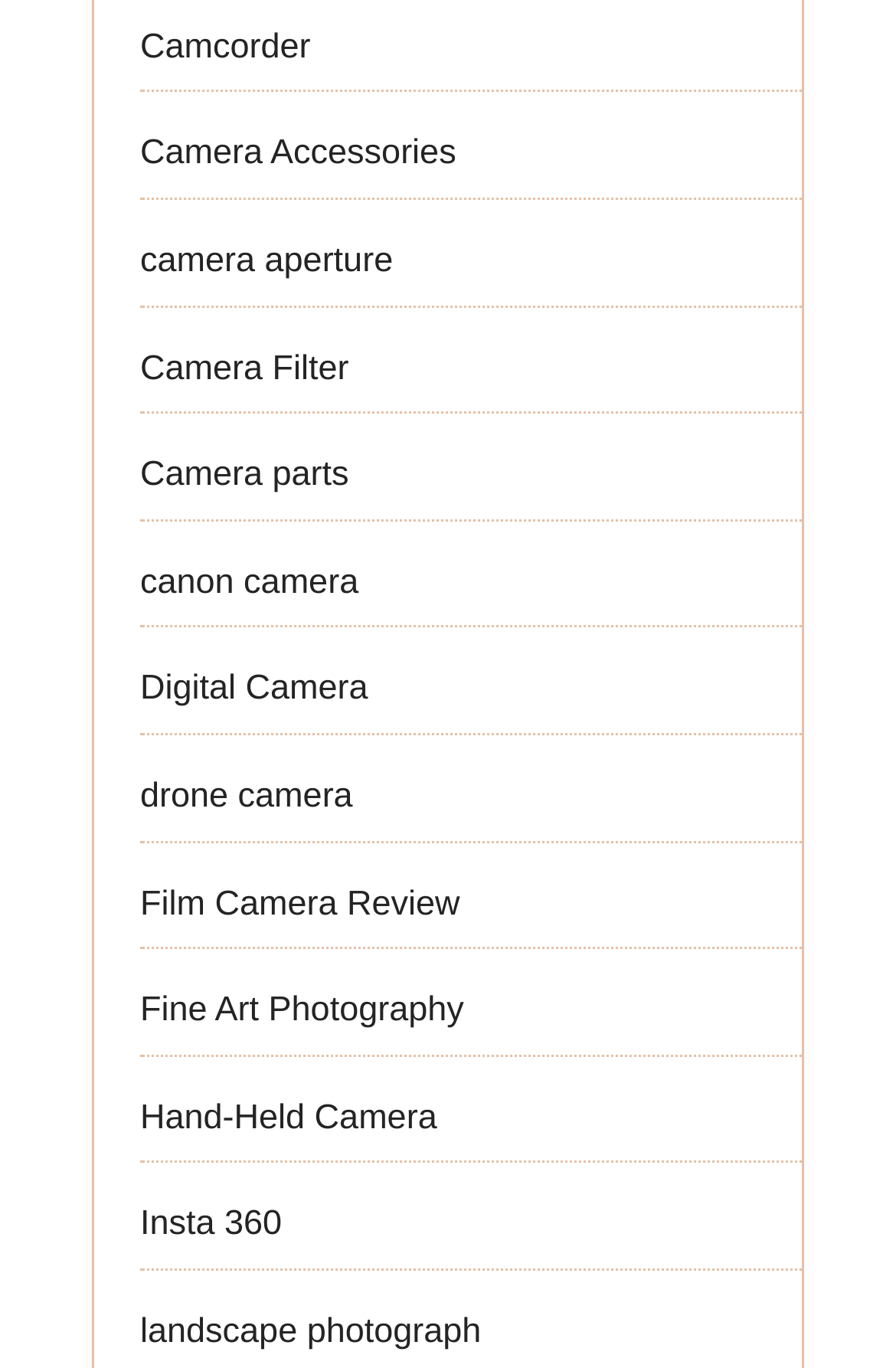What is the category of 'Insta 360'?
Please use the image to provide a one-word or short phrase answer.

Camera